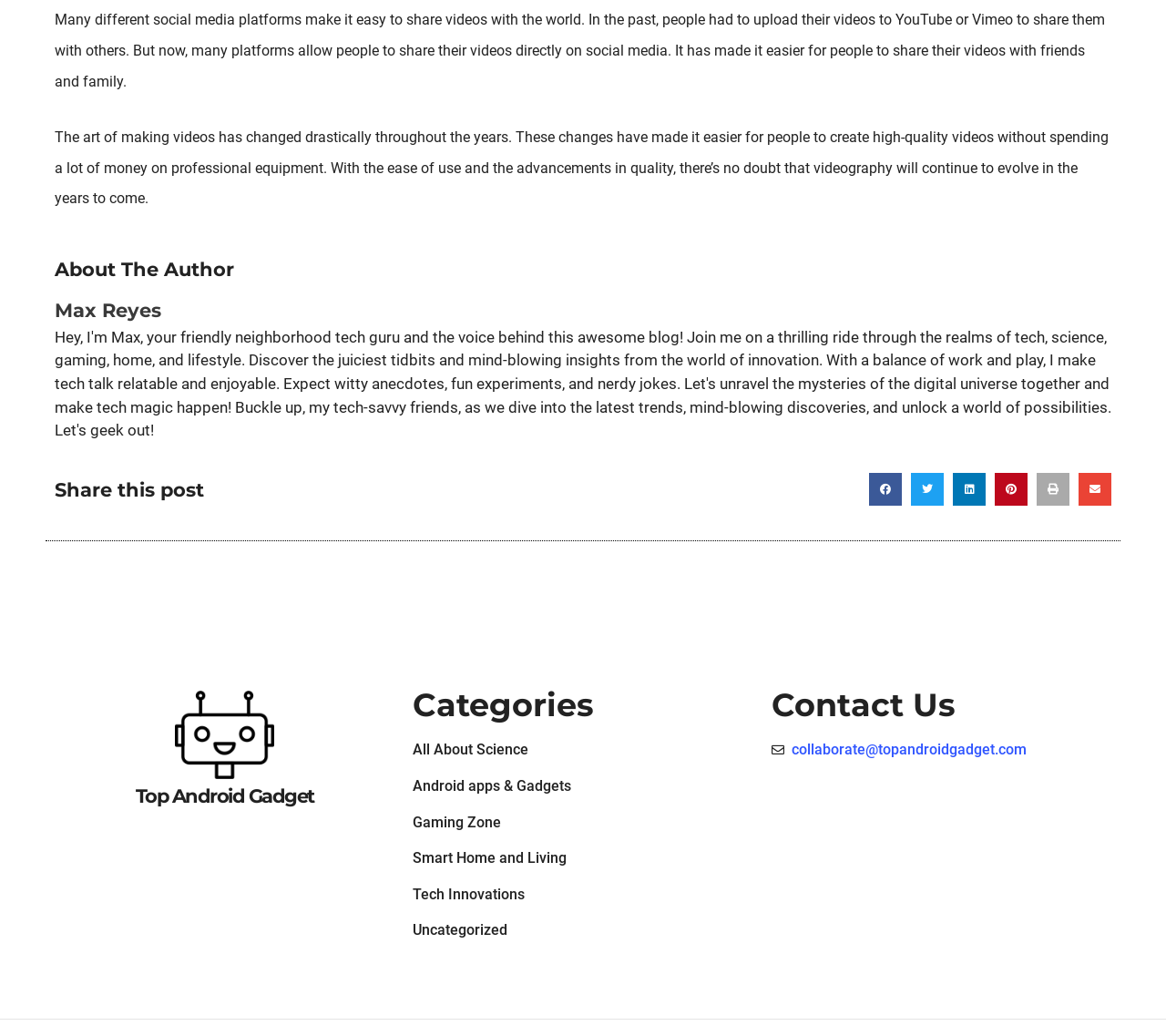Could you find the bounding box coordinates of the clickable area to complete this instruction: "Share this post on facebook"?

[0.745, 0.457, 0.773, 0.489]